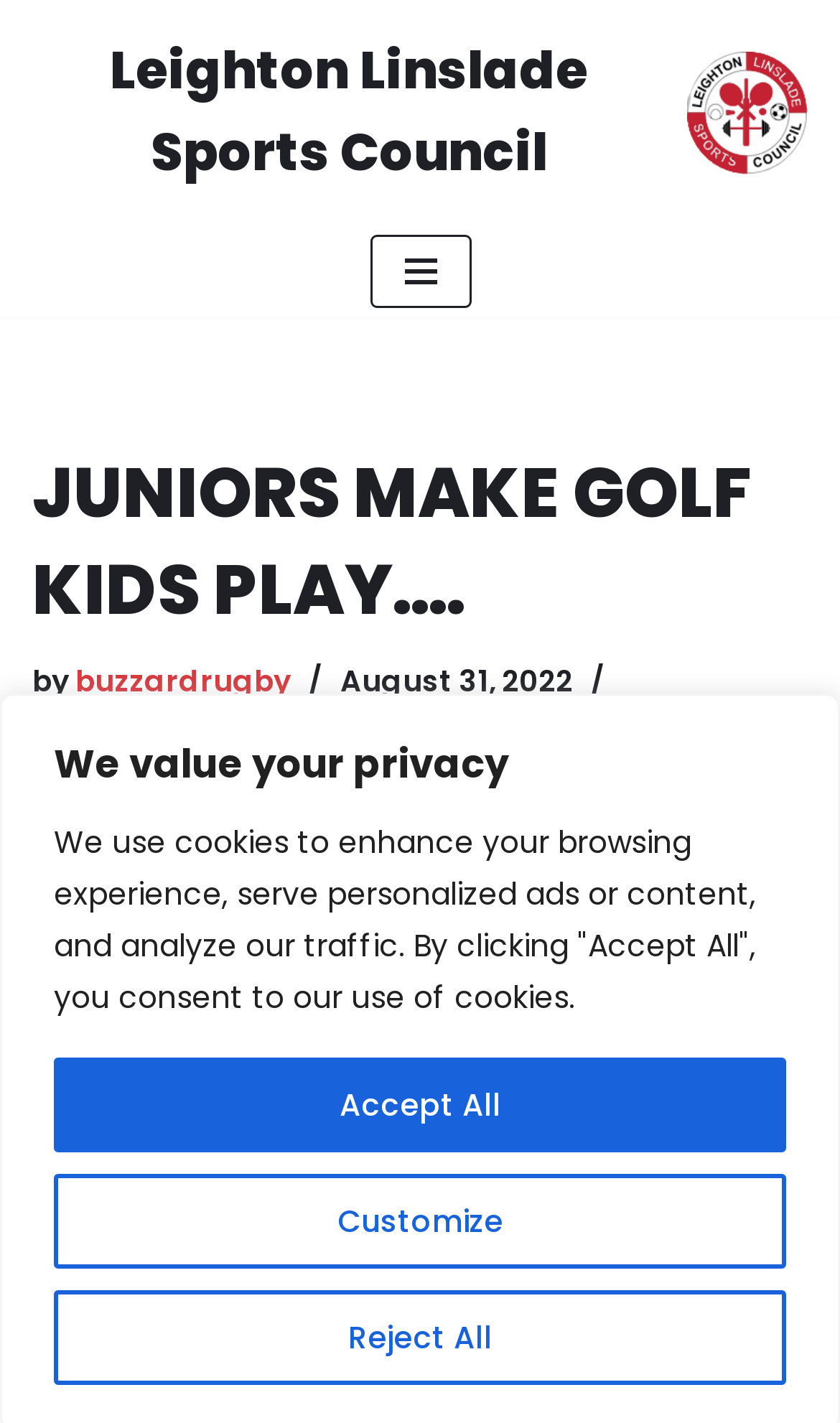How many buttons are on the webpage?
From the image, respond using a single word or phrase.

4